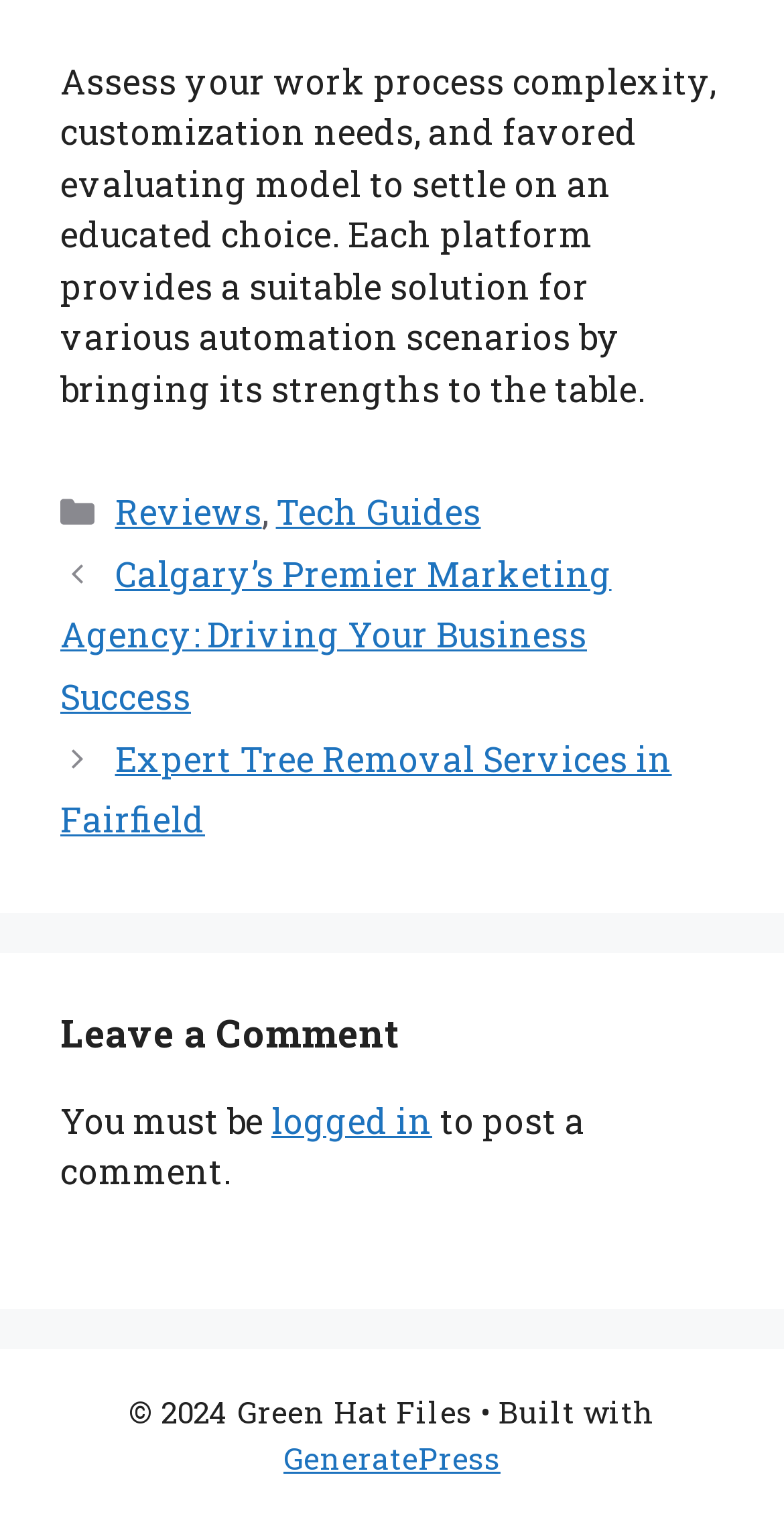Given the description of a UI element: "logged in", identify the bounding box coordinates of the matching element in the webpage screenshot.

[0.346, 0.722, 0.551, 0.752]